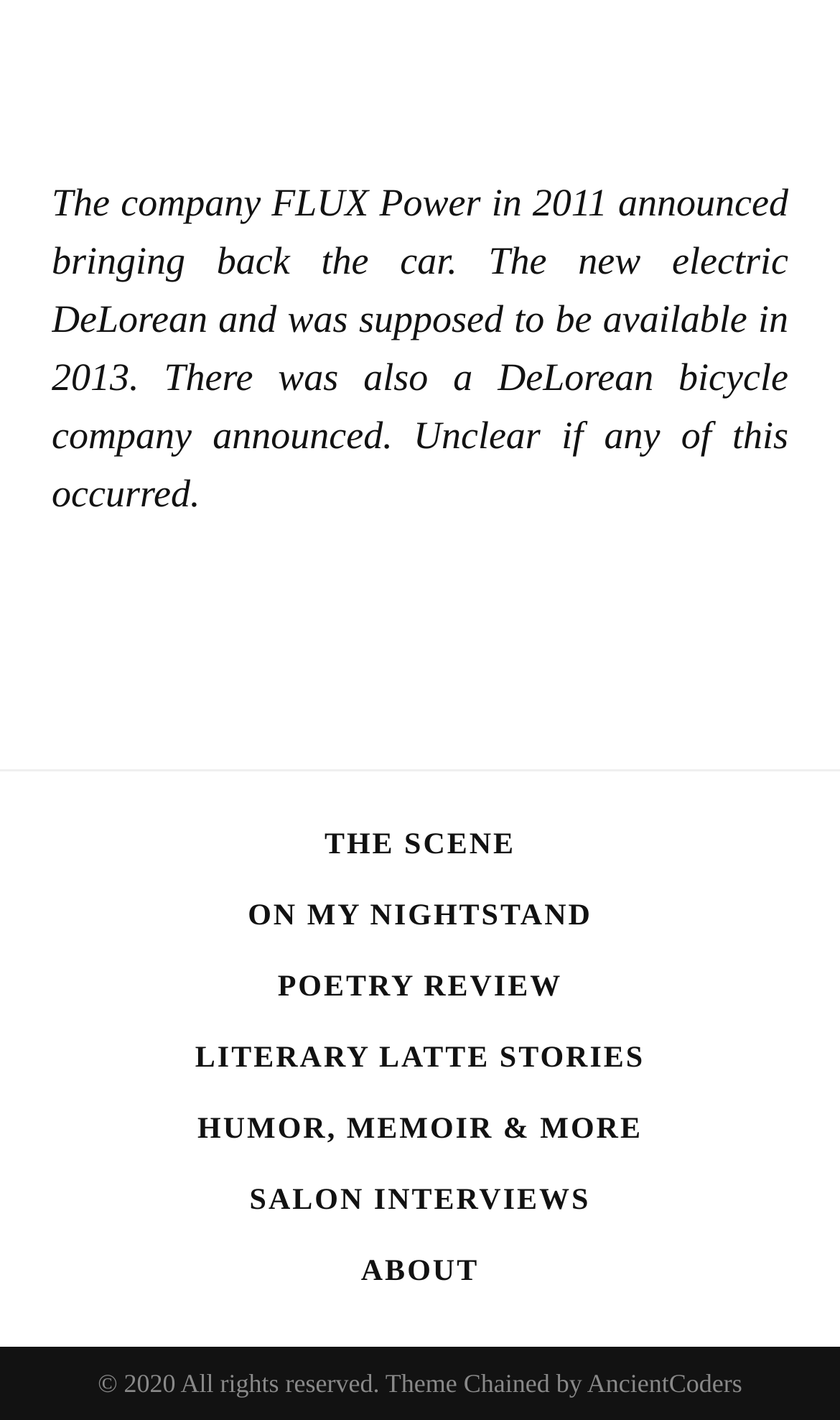How many sections are there in the contentinfo section?
Please provide a comprehensive answer to the question based on the webpage screenshot.

The contentinfo section has 7 distinct sections or categories, each represented by a link, namely 'THE SCENE', 'ON MY NIGHTSTAND', 'POETRY REVIEW', 'LITERARY LATTE STORIES', 'HUMOR, MEMOIR & MORE', 'SALON INTERVIEWS', and 'ABOUT'.